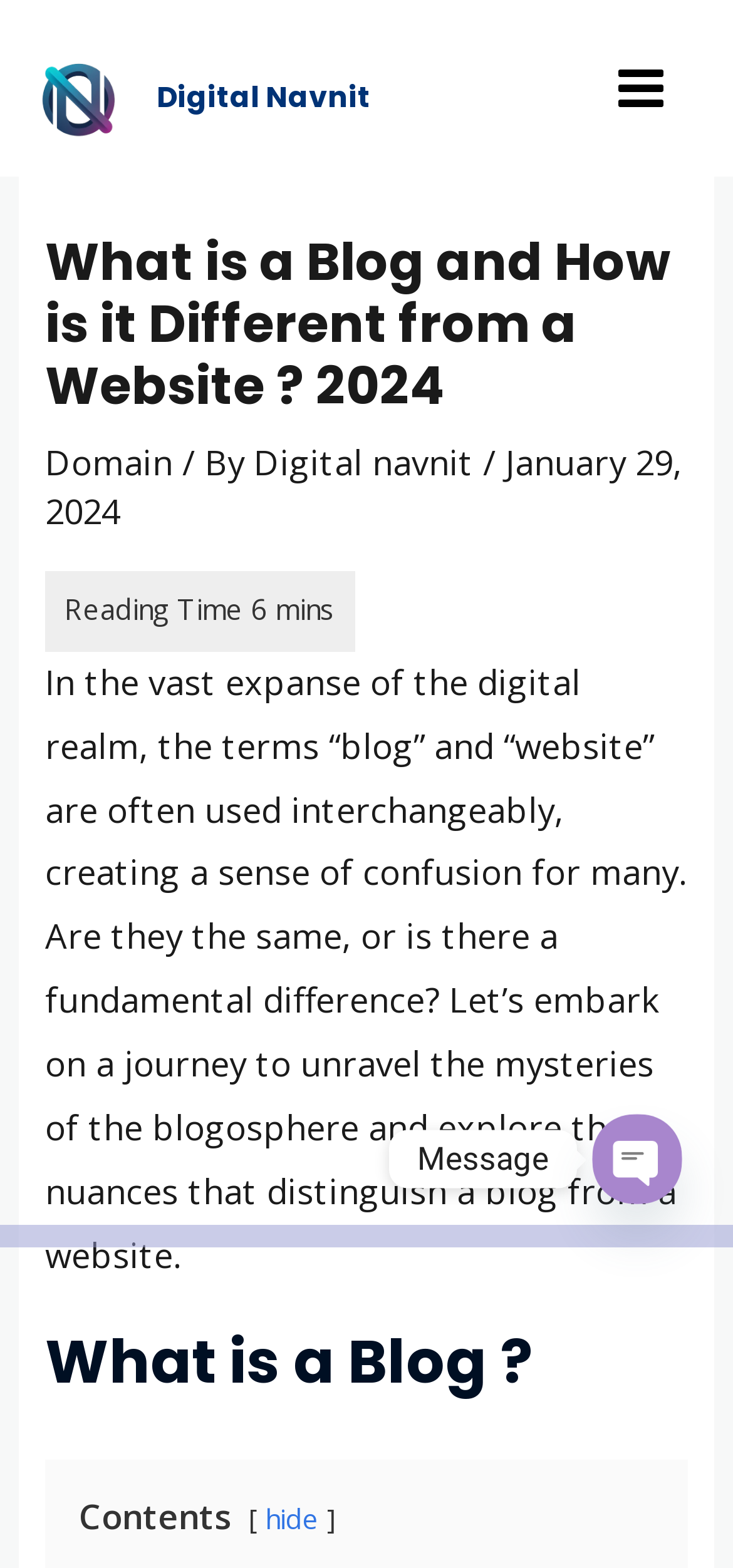Please pinpoint the bounding box coordinates for the region I should click to adhere to this instruction: "Read the article 'What is a Blog and How is it Different from a Website?'".

[0.061, 0.149, 0.939, 0.267]